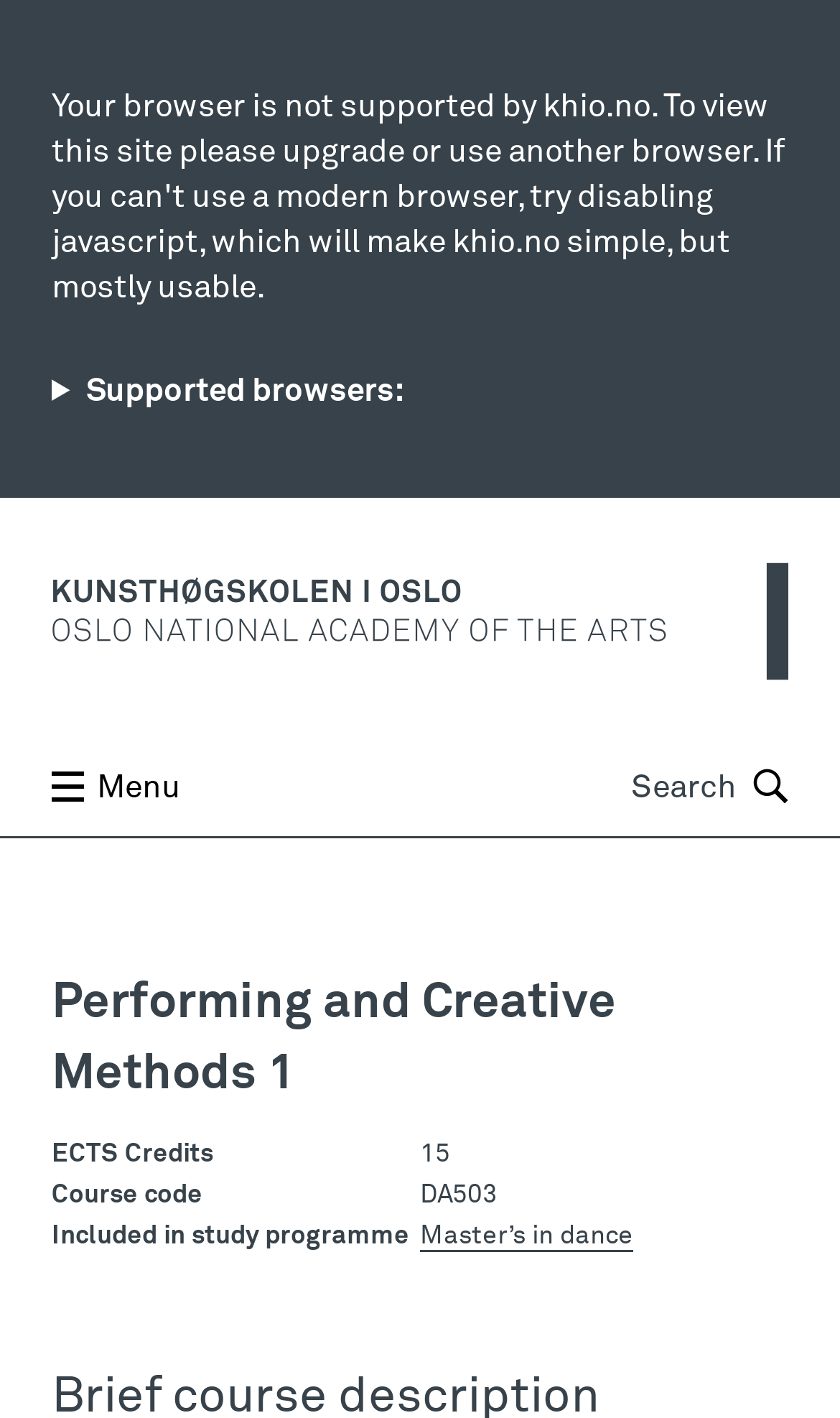What is the course code?
Using the details from the image, give an elaborate explanation to answer the question.

I found the course code by looking at the description list detail element that contains the text 'DA503', which is associated with the description list term 'Course code'.